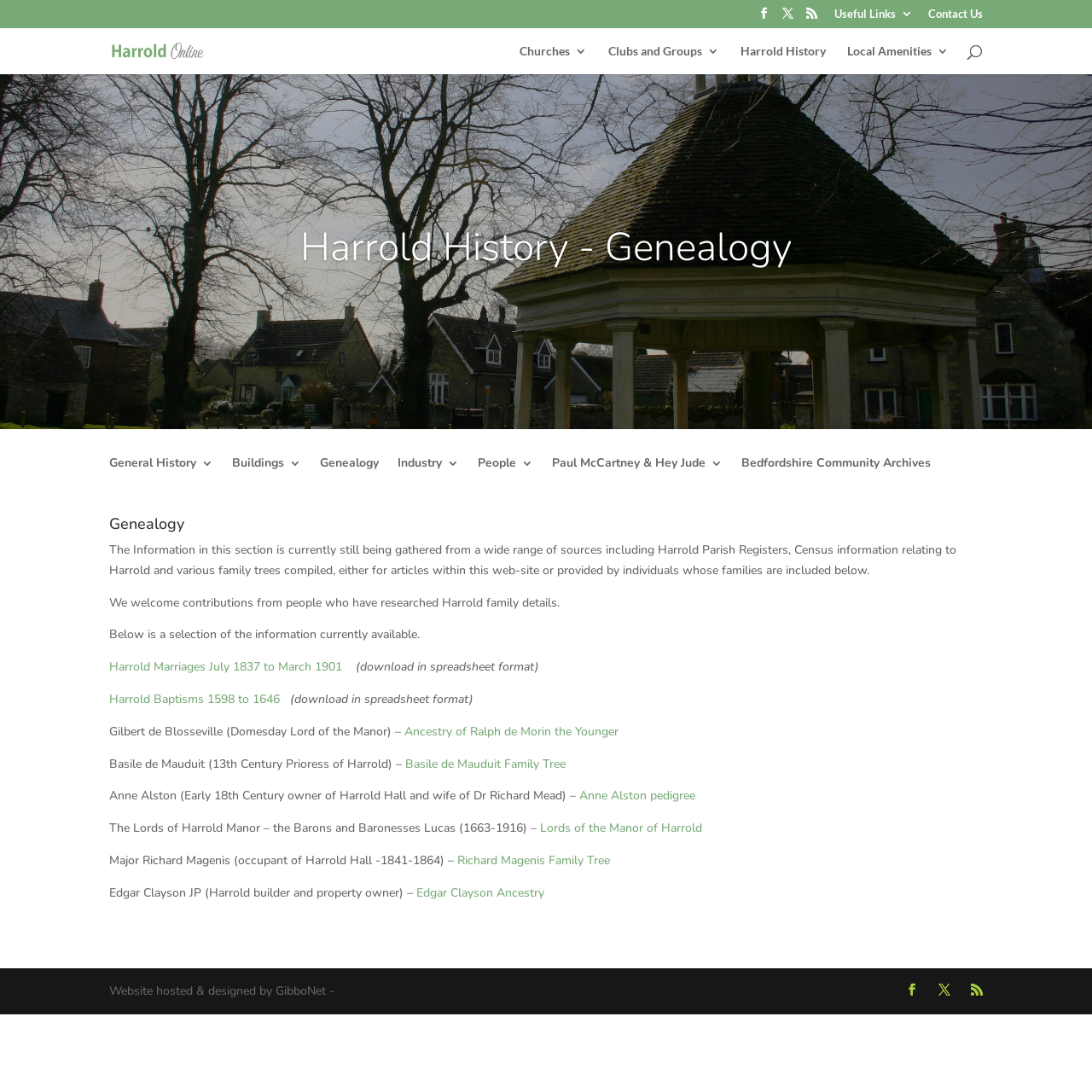Locate the bounding box coordinates of the element you need to click to accomplish the task described by this instruction: "Search for something".

[0.1, 0.026, 0.9, 0.027]